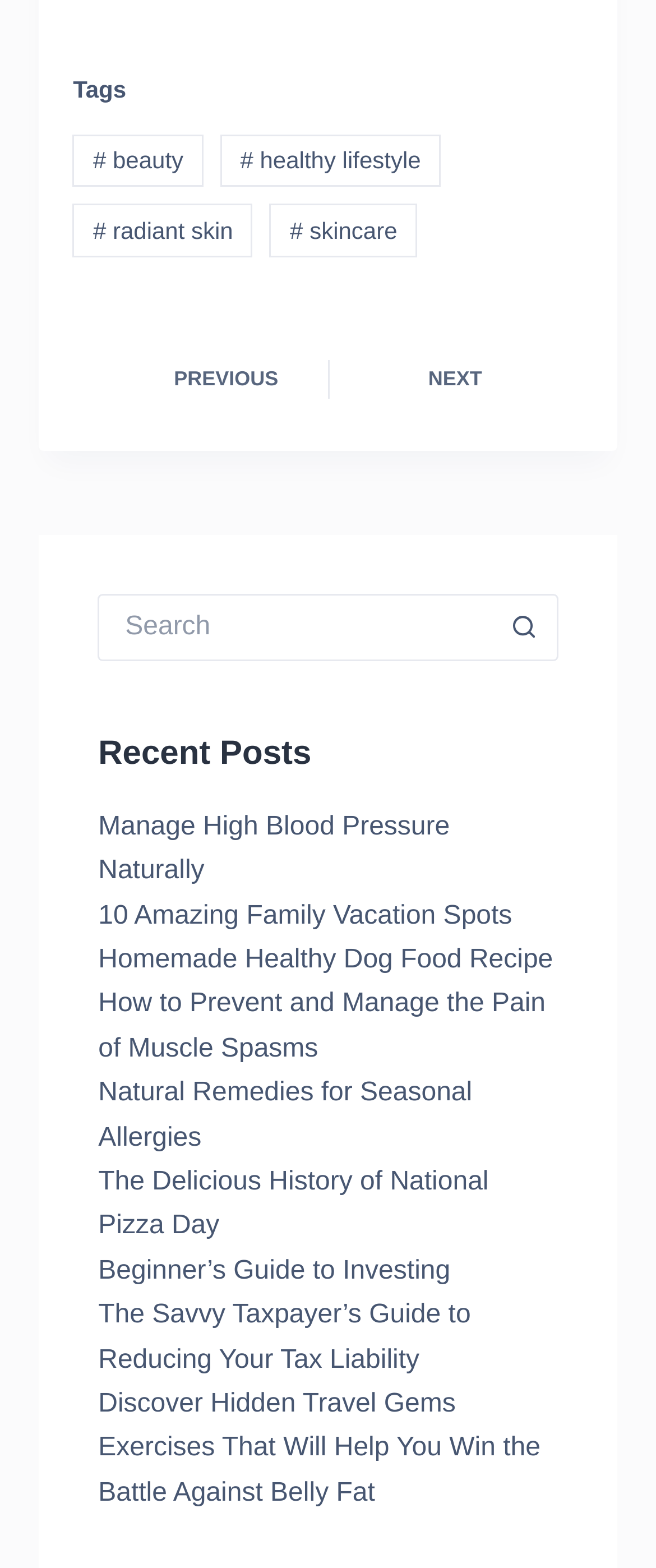Please respond to the question with a concise word or phrase:
What is the category of the first link?

beauty